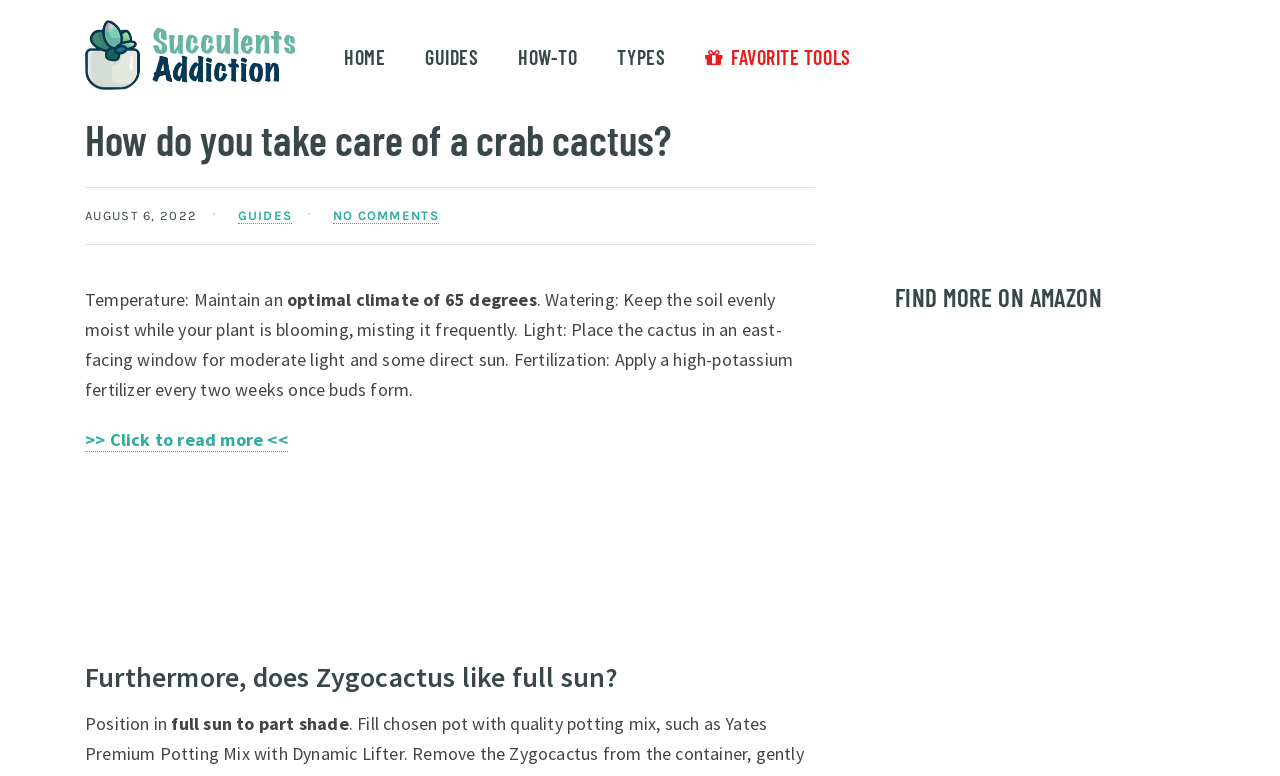Please provide a brief answer to the question using only one word or phrase: 
Does Zygocactus prefer full sun or part shade?

Part shade